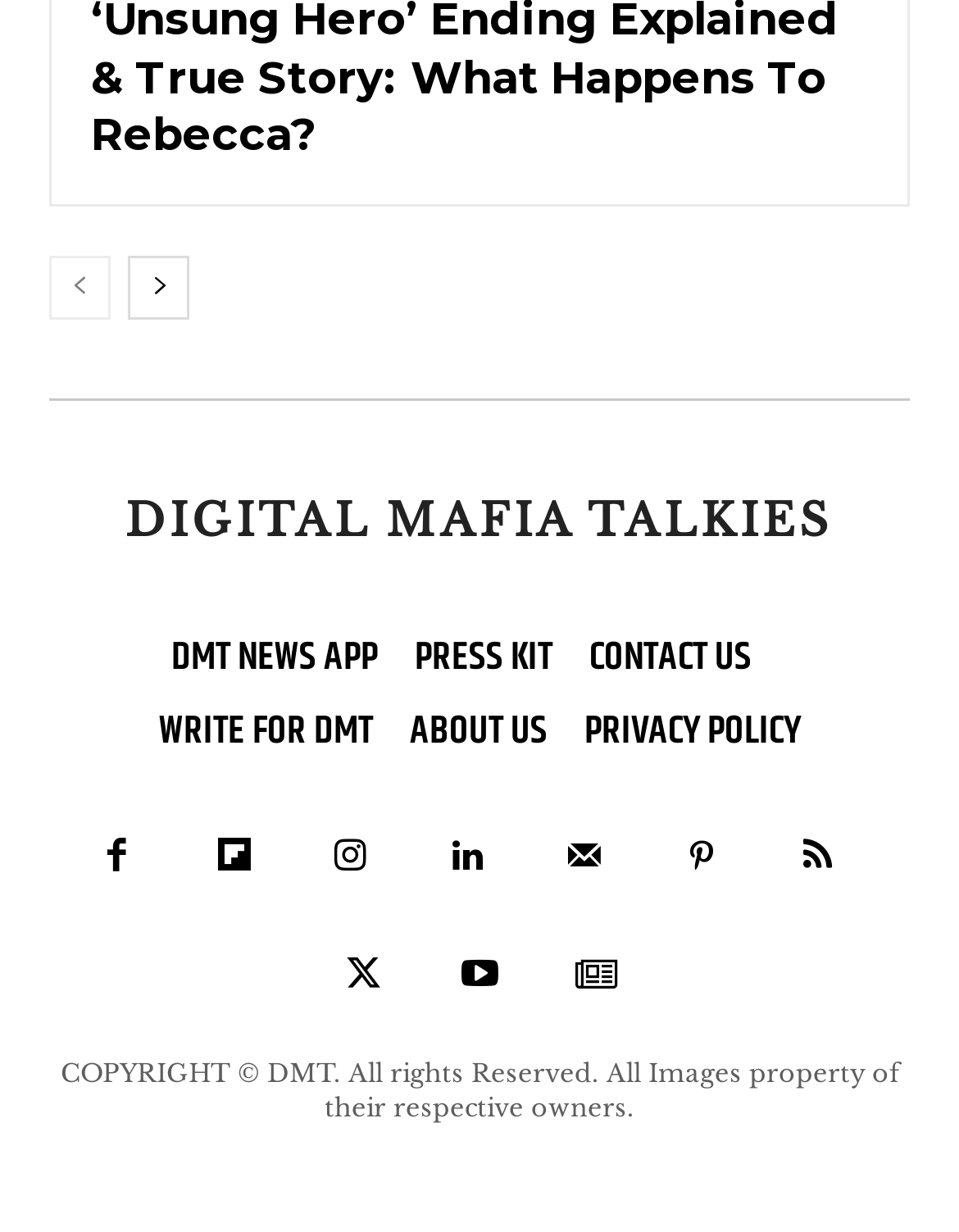For the following element description, predict the bounding box coordinates in the format (top-left x, top-left y, bottom-right x, bottom-right y). All values should be floating point numbers between 0 and 1. Description: Terms of Use

None